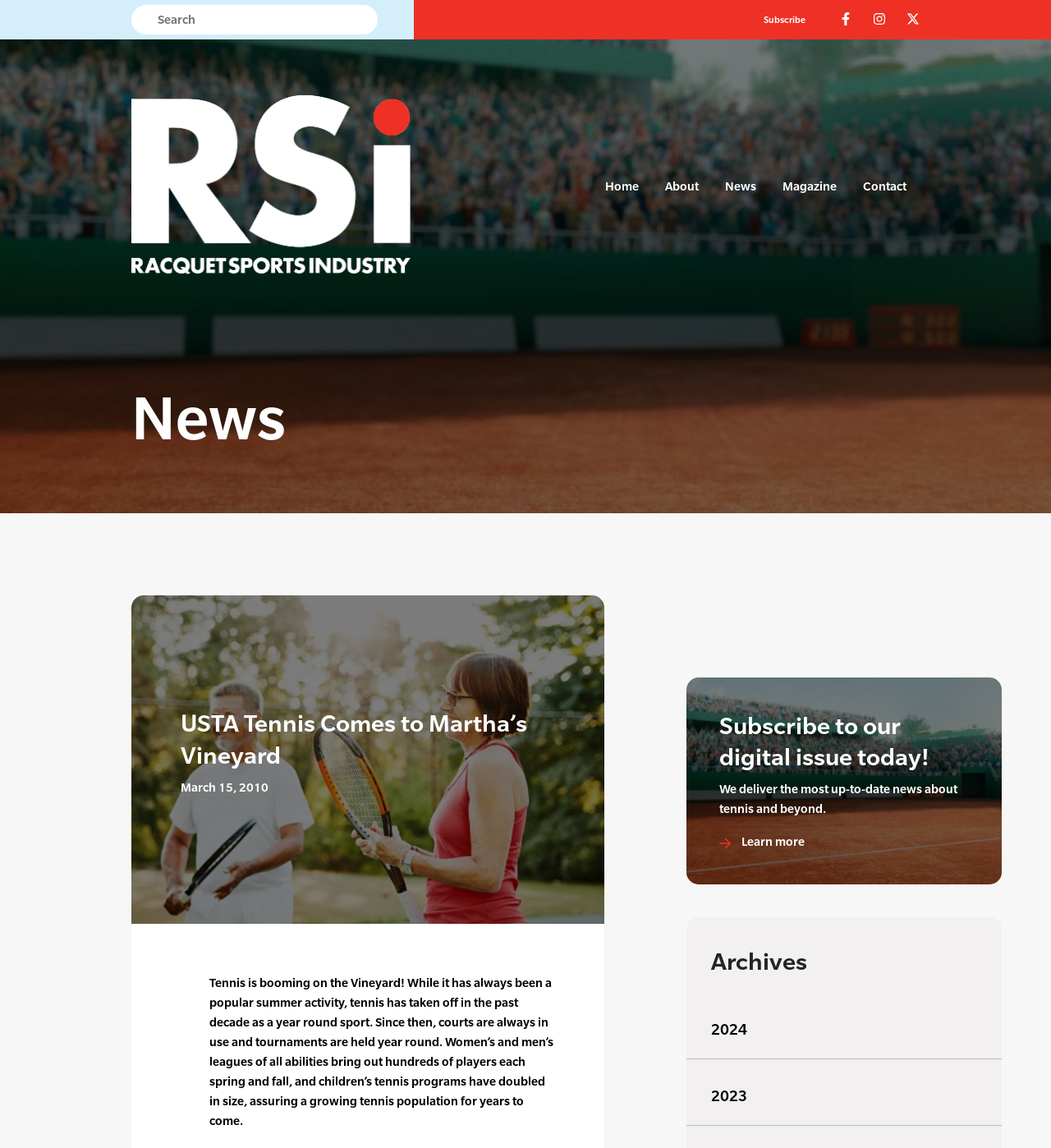Specify the bounding box coordinates (top-left x, top-left y, bottom-right x, bottom-right y) of the UI element in the screenshot that matches this description: Magazine

[0.738, 0.148, 0.802, 0.177]